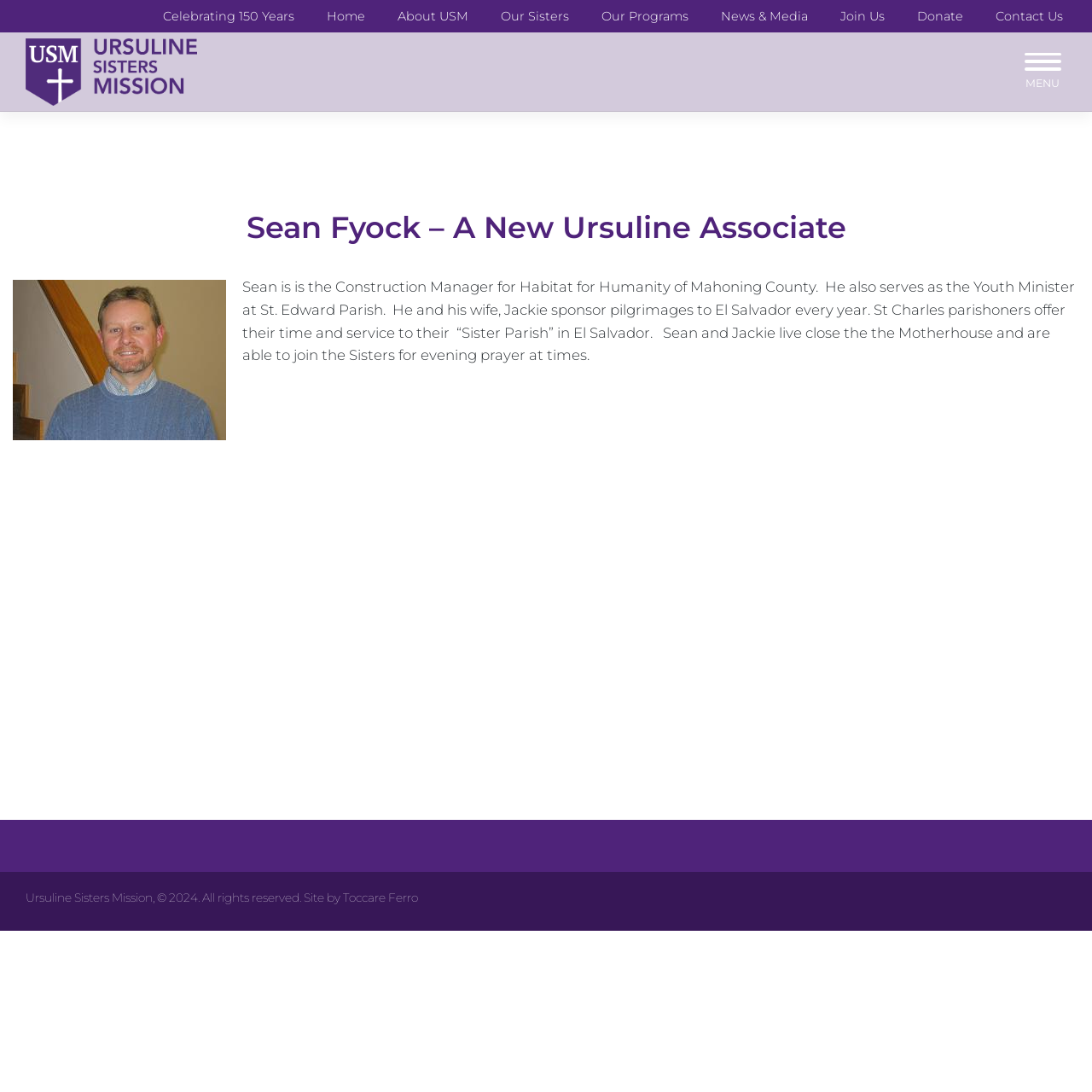Please identify the bounding box coordinates of the area I need to click to accomplish the following instruction: "Search for something".

None